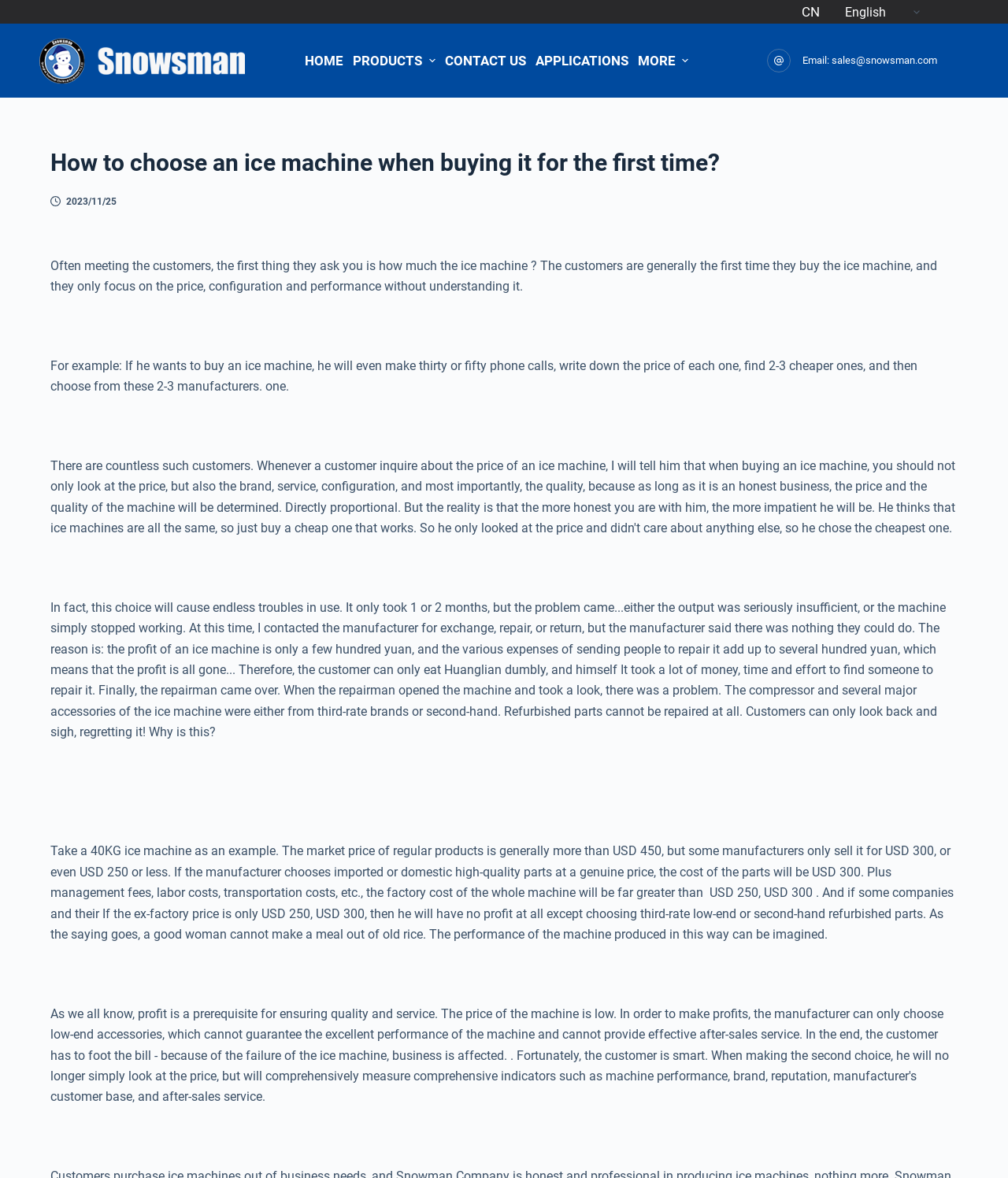Identify and generate the primary title of the webpage.

How to choose an ice machine when buying it for the first time?